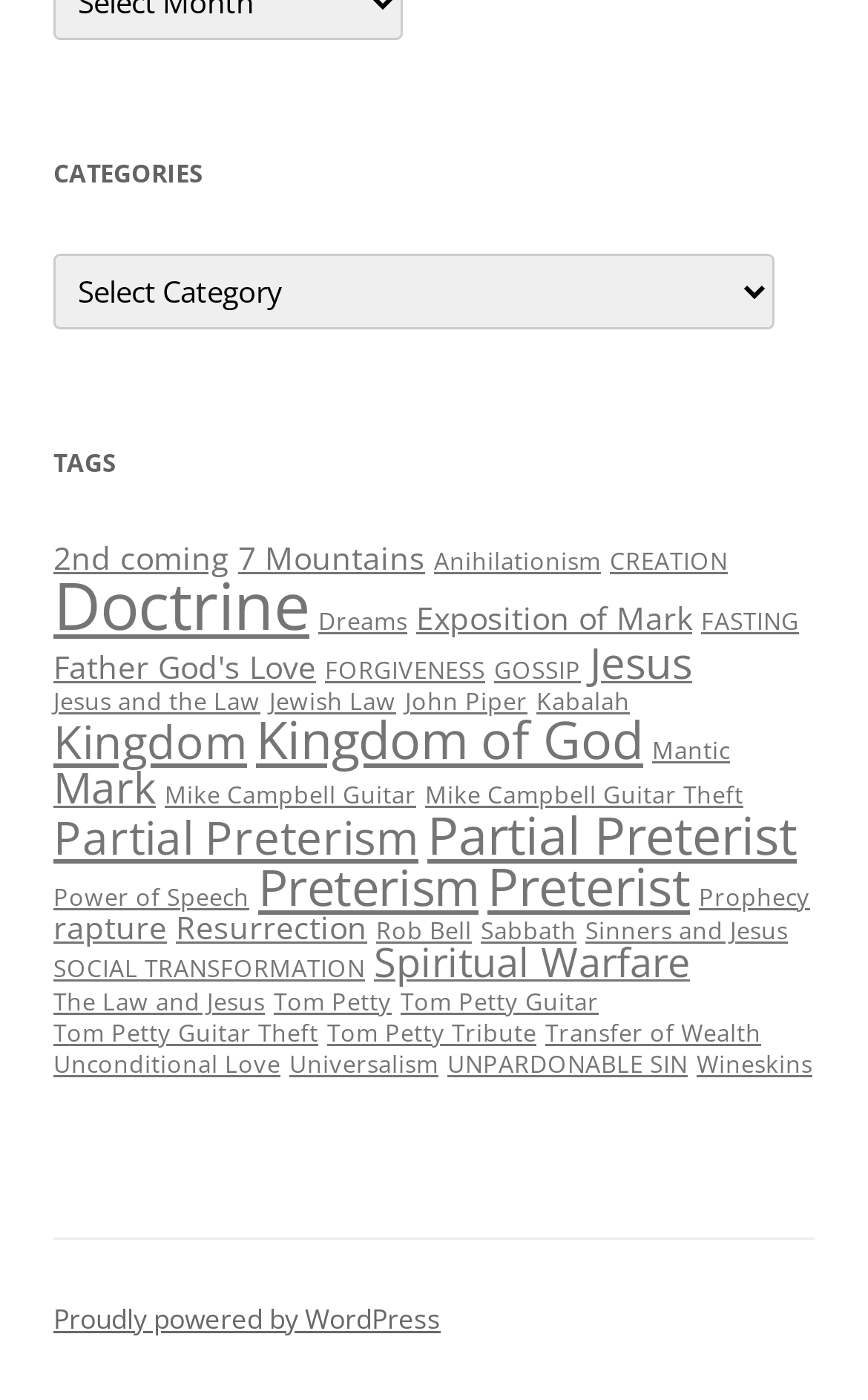What is the name of the content management system used by the website?
Look at the image and provide a detailed response to the question.

The link 'Proudly powered by WordPress' is located at the bottom of the webpage, indicating that the website is built using WordPress as its content management system.